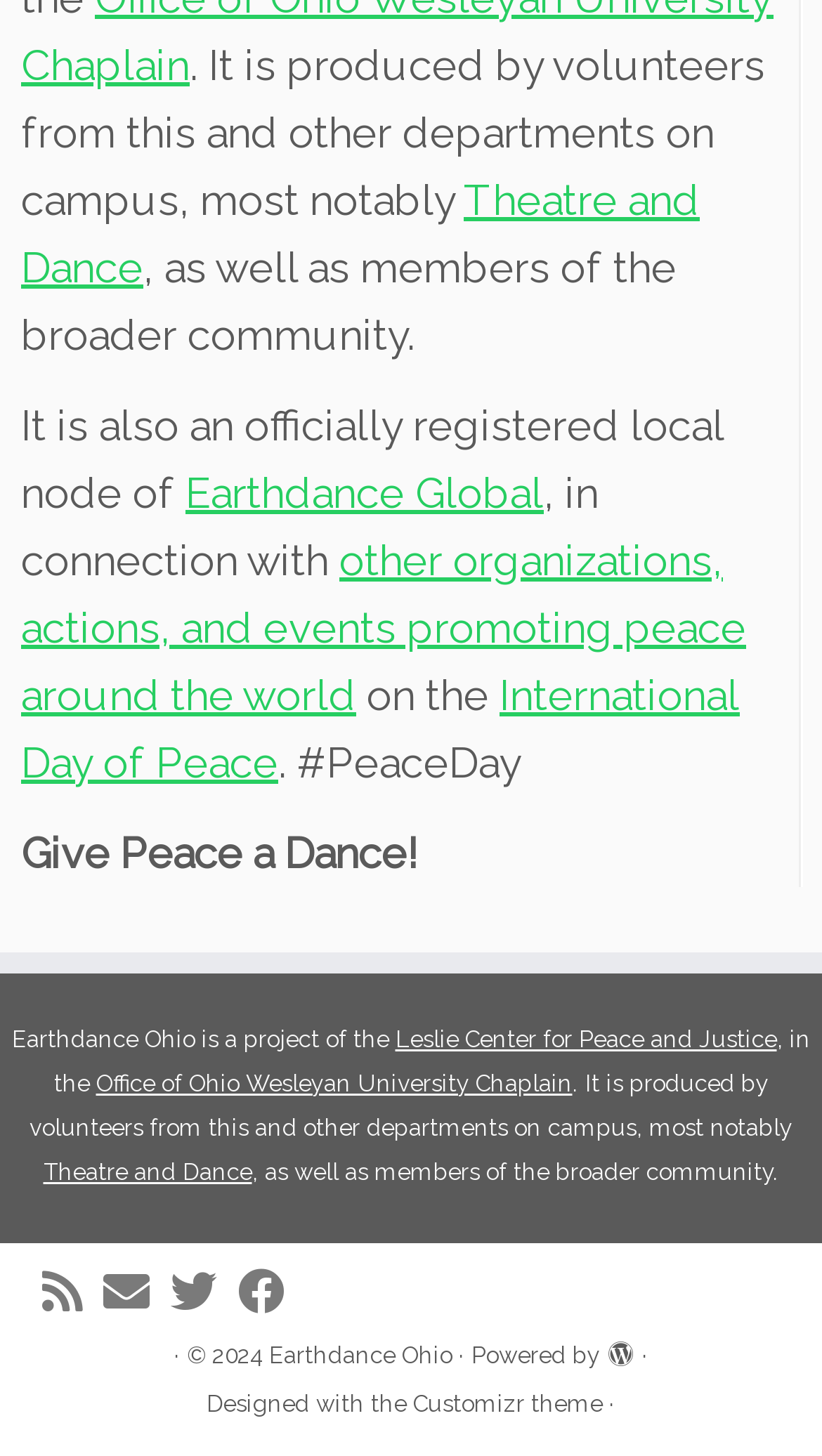Please provide a one-word or phrase answer to the question: 
What is Earthdance Ohio a project of?

Leslie Center for Peace and Justice